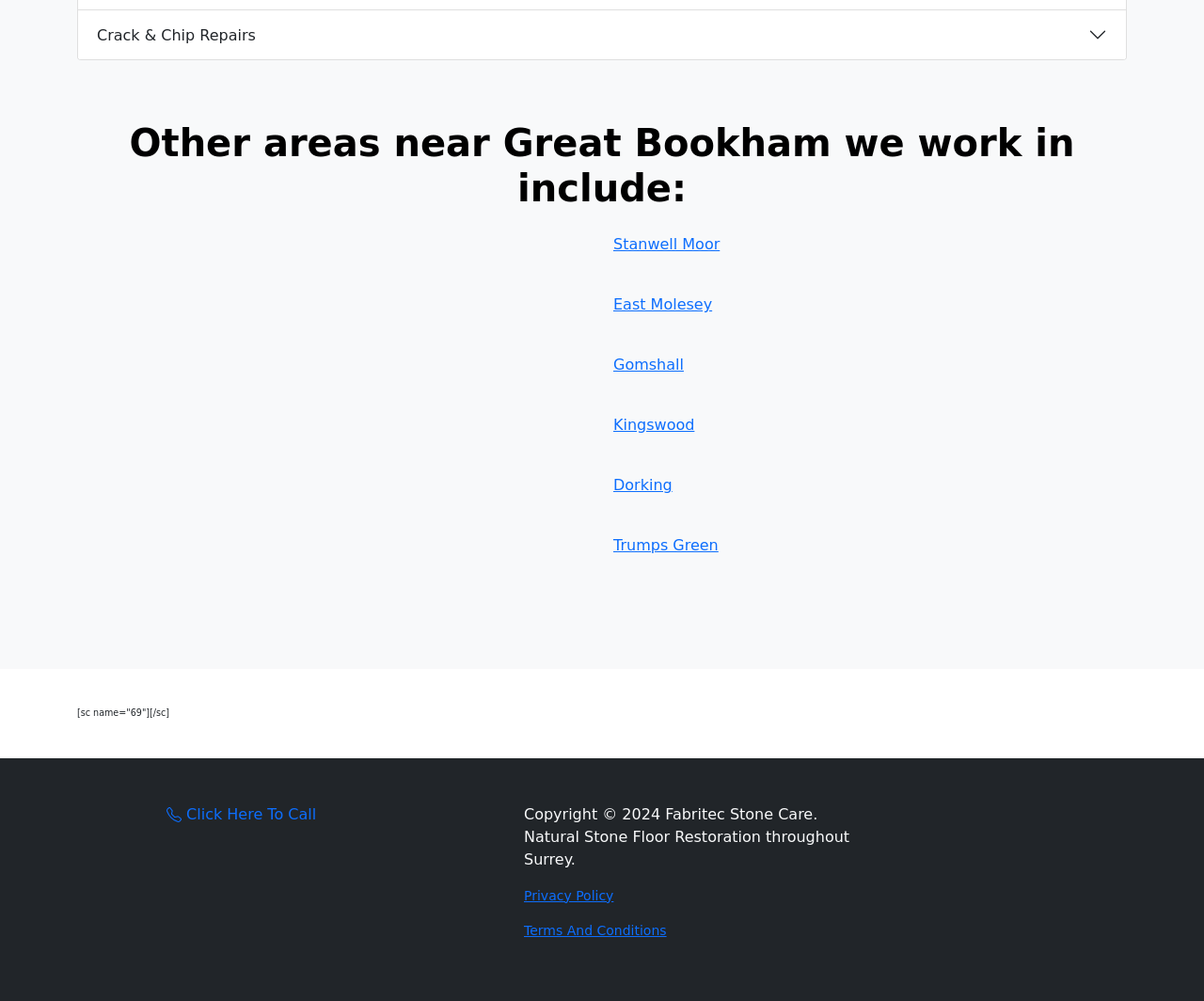Based on the image, please elaborate on the answer to the following question:
What is the company name?

The company name is Fabritec Stone Care, which is mentioned in the copyright statement at the bottom of the webpage.